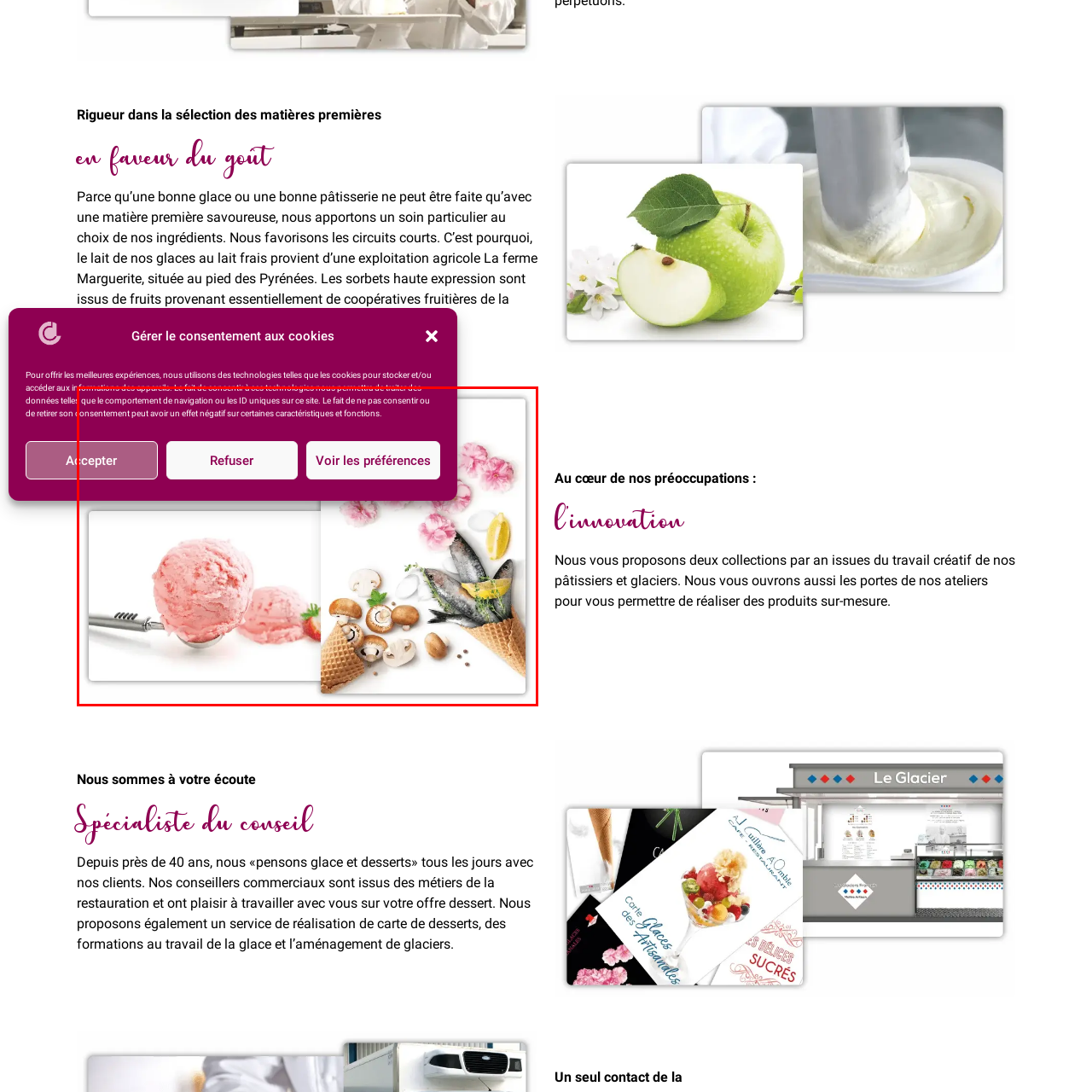Check the image highlighted in red, What type of ingredients are featured on the right?
 Please answer in a single word or phrase.

fresh ingredients